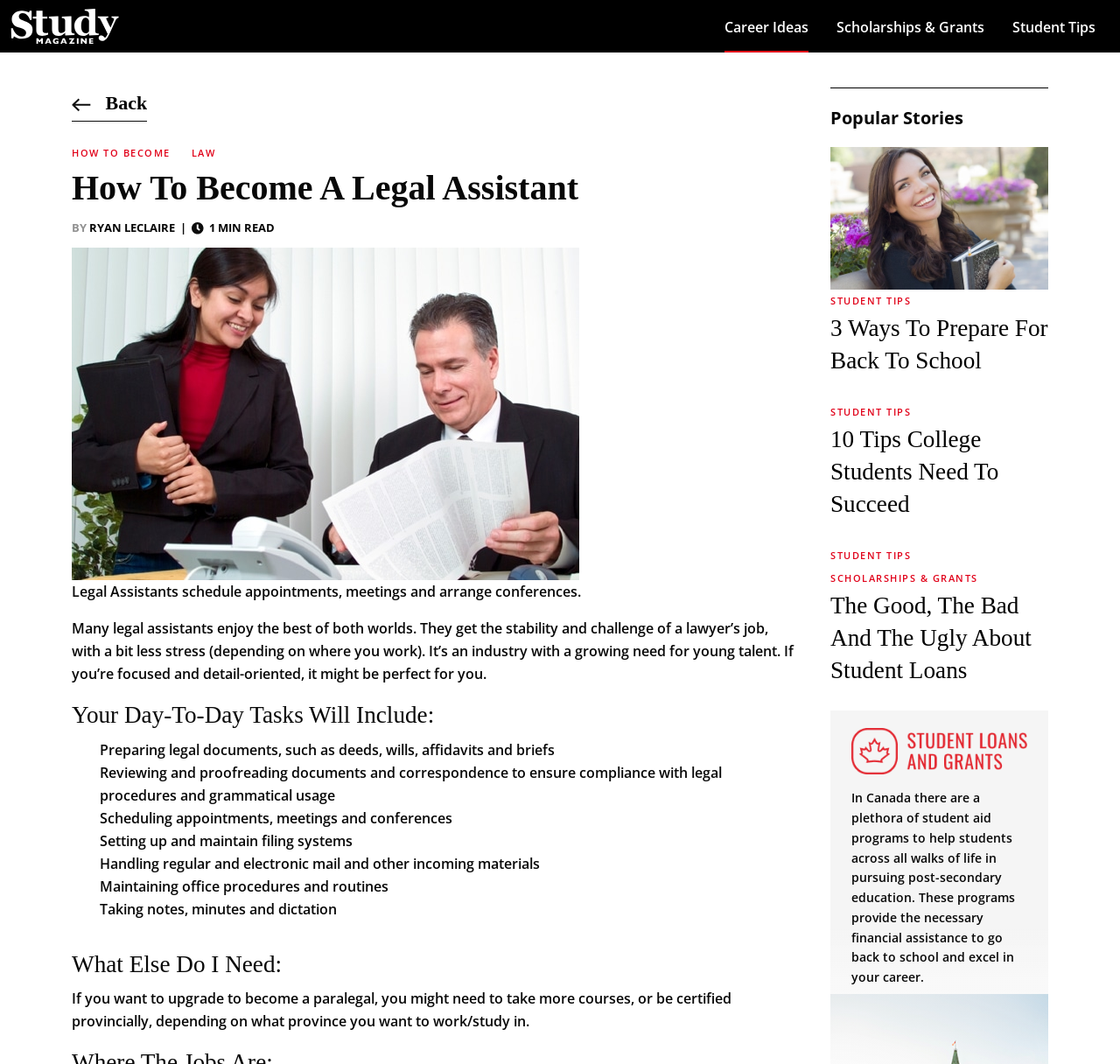Please predict the bounding box coordinates of the element's region where a click is necessary to complete the following instruction: "Read the article 'How To Become A Legal Assistant'". The coordinates should be represented by four float numbers between 0 and 1, i.e., [left, top, right, bottom].

[0.064, 0.154, 0.713, 0.199]